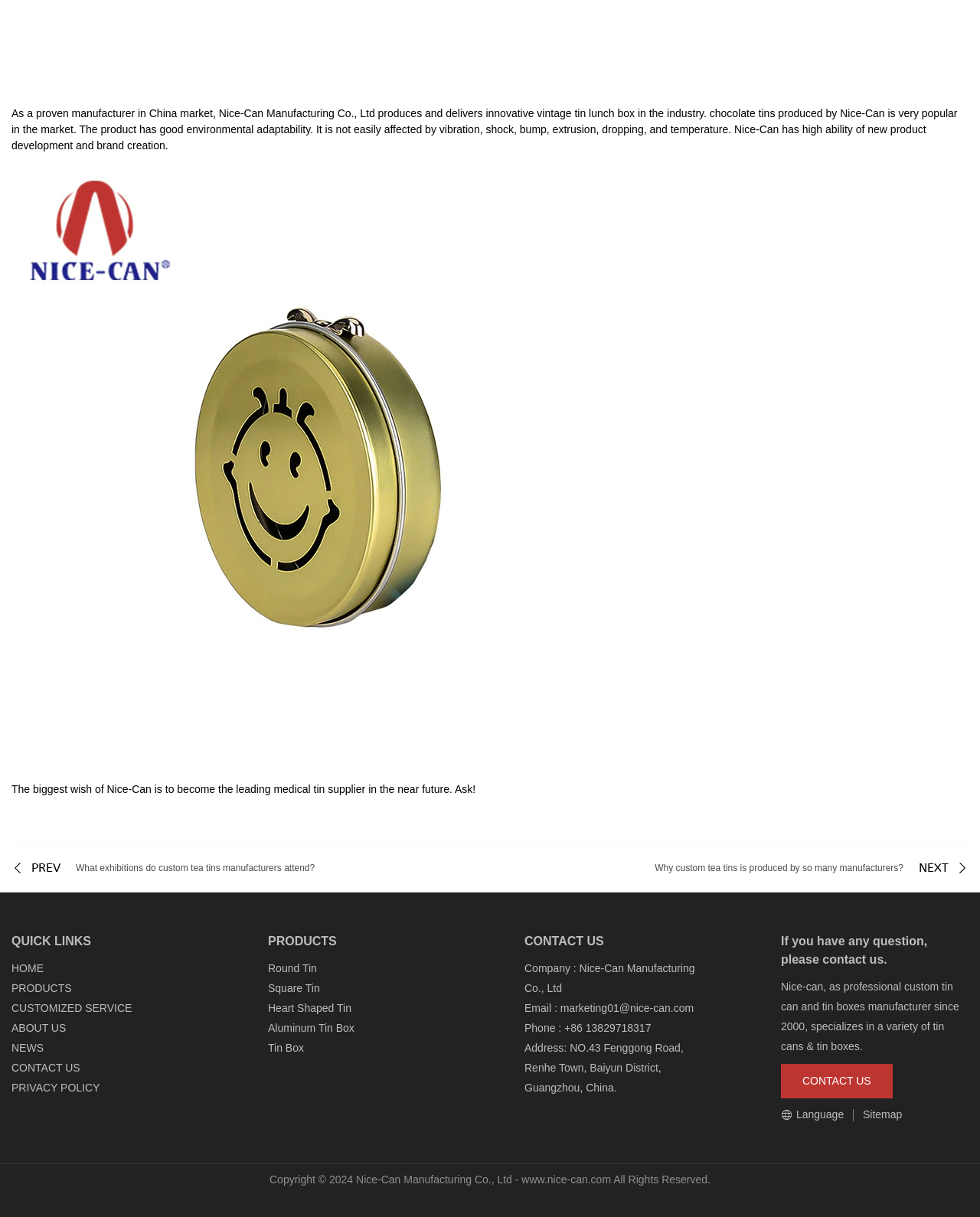Given the element description, predict the bounding box coordinates in the format (top-left x, top-left y, bottom-right x, bottom-right y). Make sure all values are between 0 and 1. Here is the element description: Square Tin

[0.273, 0.807, 0.326, 0.817]